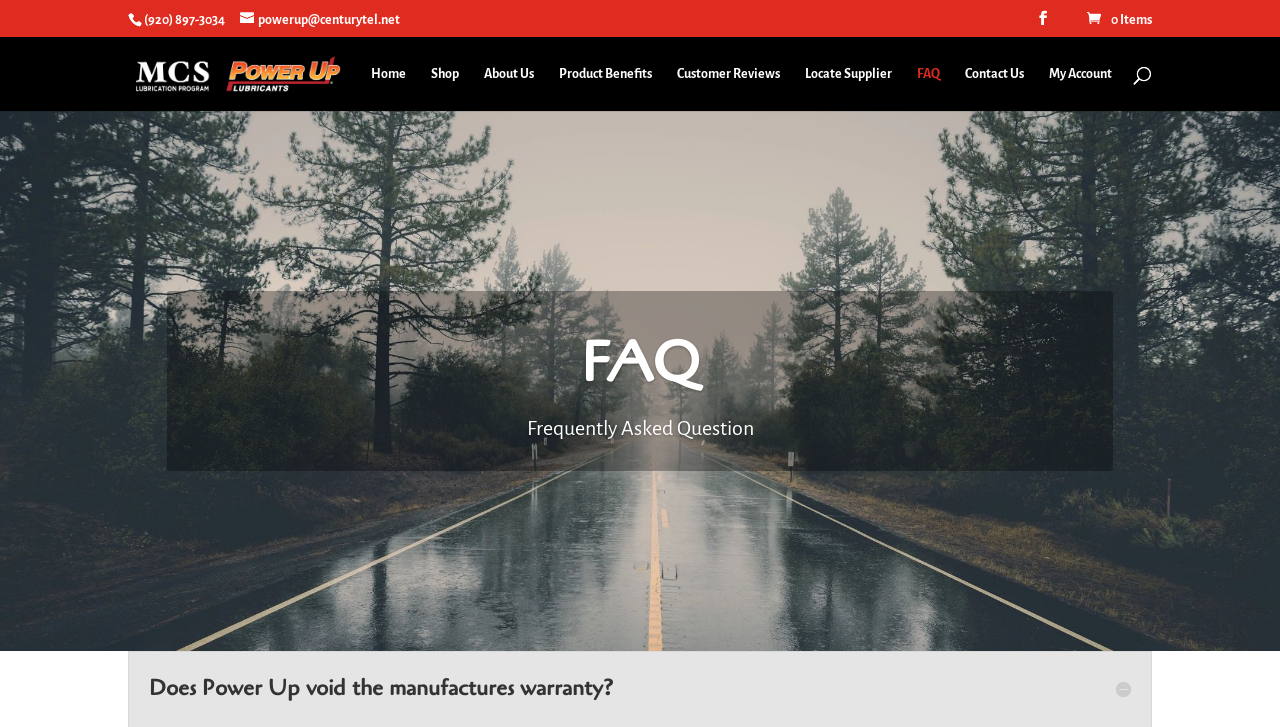Pinpoint the bounding box coordinates of the element you need to click to execute the following instruction: "search for products". The bounding box should be represented by four float numbers between 0 and 1, in the format [left, top, right, bottom].

[0.1, 0.051, 0.9, 0.052]